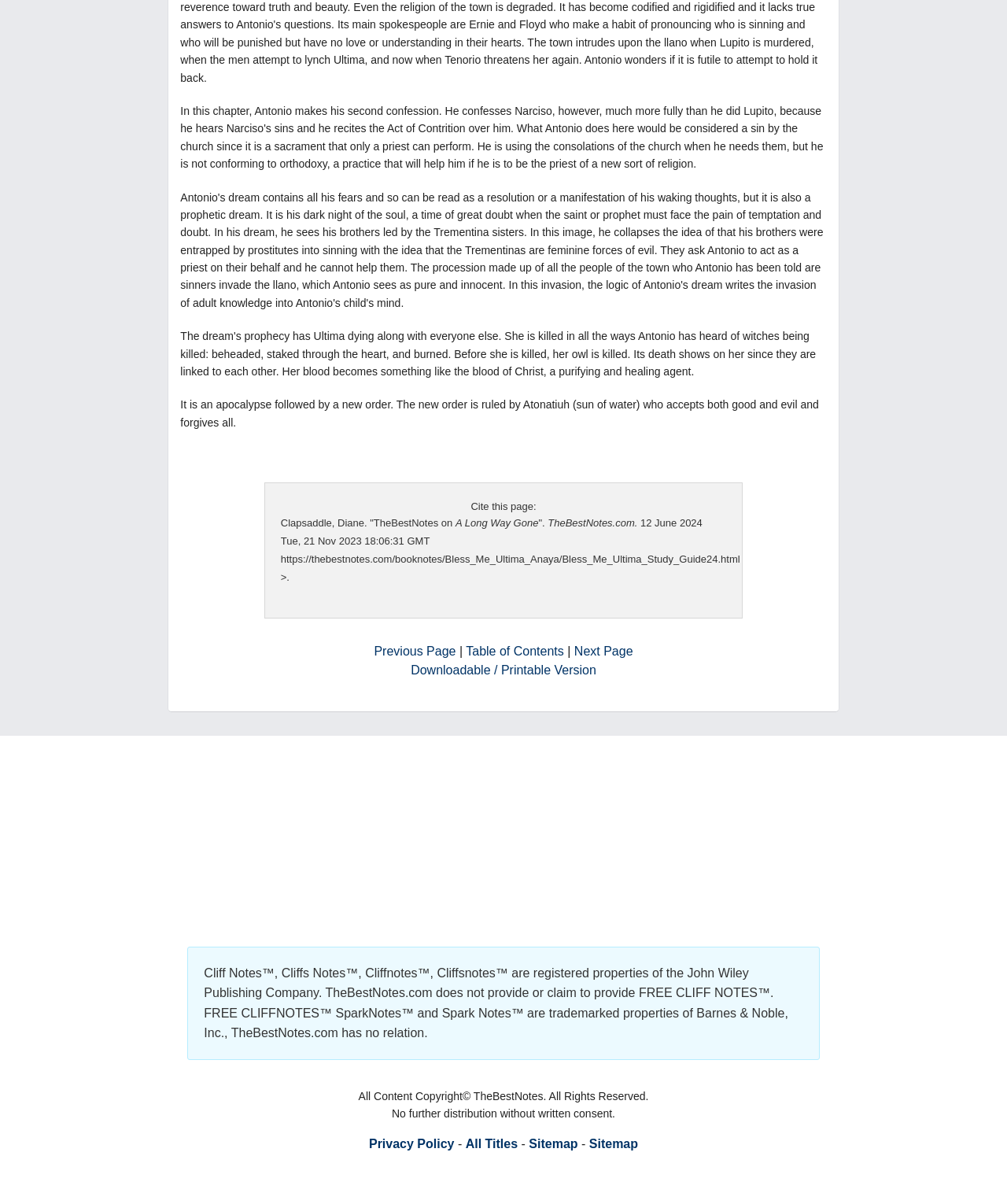Based on the element description Sitemap, identify the bounding box coordinates for the UI element. The coordinates should be in the format (top-left x, top-left y, bottom-right x, bottom-right y) and within the 0 to 1 range.

[0.585, 0.944, 0.634, 0.955]